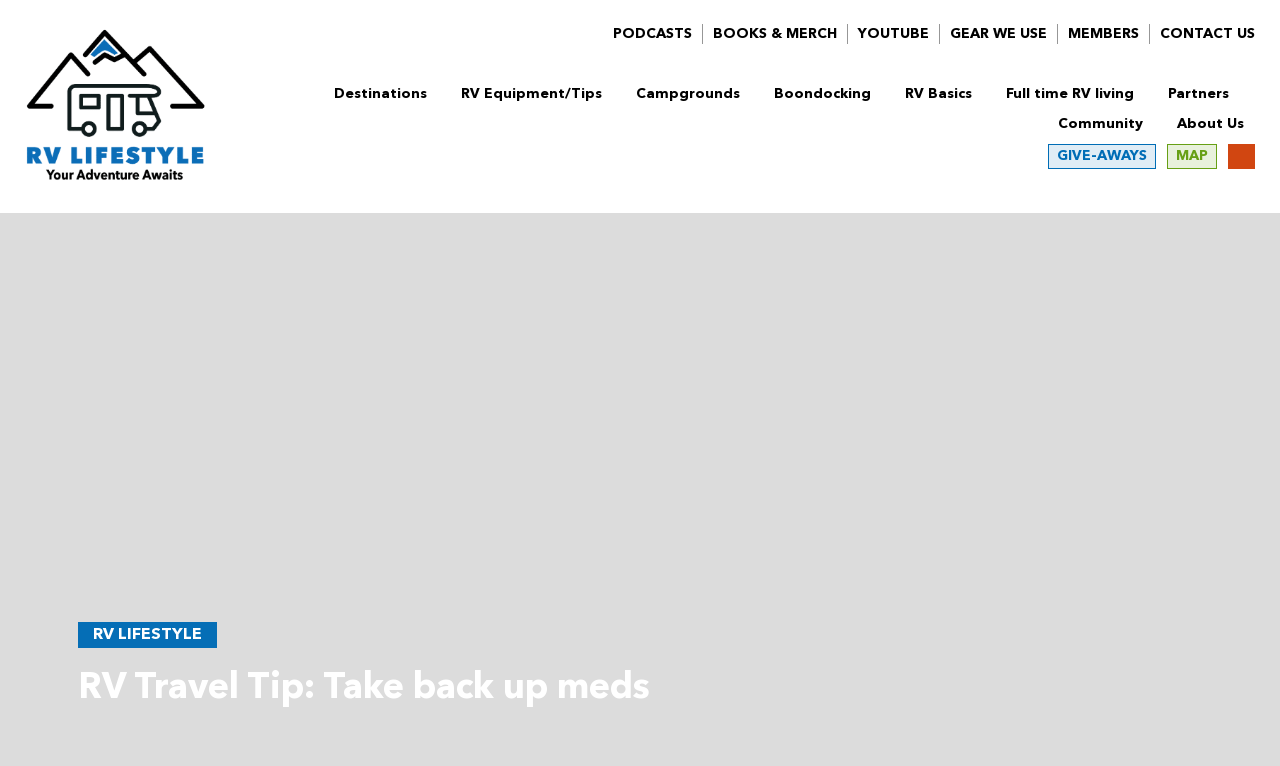How many sub-links are under 'RV Lifestyle'?
Examine the screenshot and reply with a single word or phrase.

2